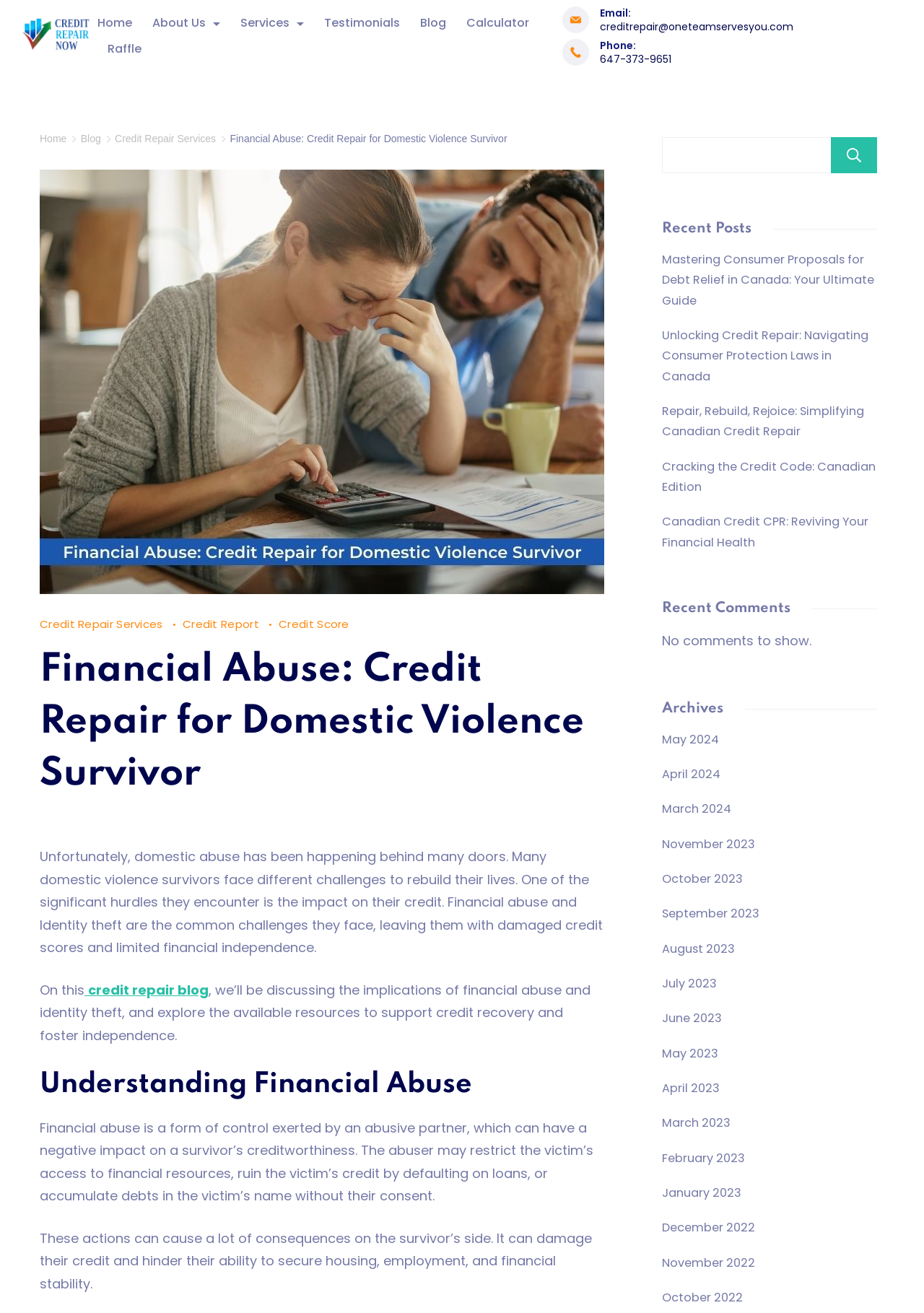Please identify the bounding box coordinates of the area I need to click to accomplish the following instruction: "Read 'Financial Abuse: Credit Repair for Domestic Violence Survivor'".

[0.043, 0.491, 0.654, 0.61]